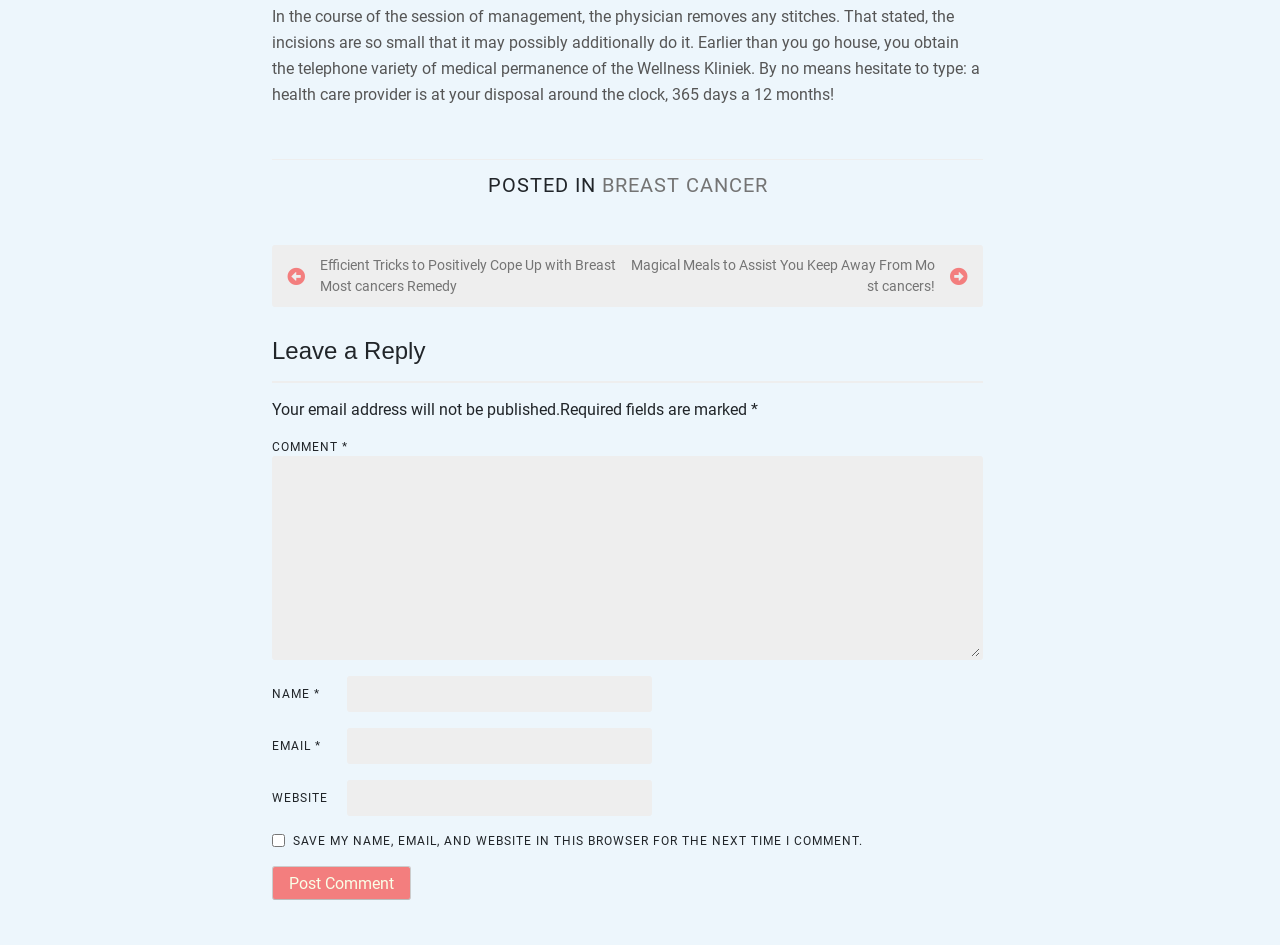Observe the image and answer the following question in detail: How many textboxes are required to be filled?

There are three required textboxes: 'COMMENT', 'NAME', and 'EMAIL', as indicated by the '*' symbol next to each of them.